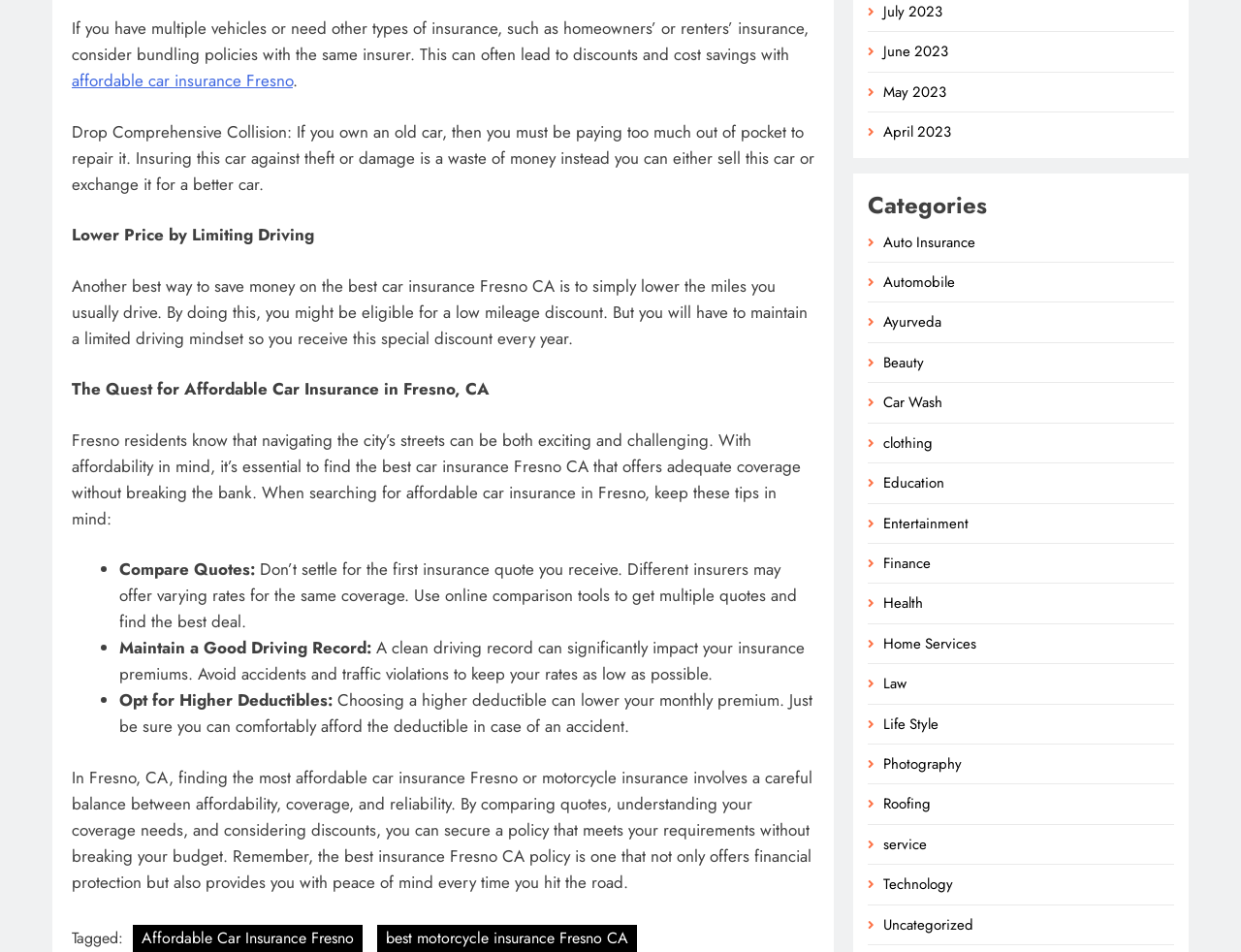Locate the bounding box coordinates of the element that should be clicked to execute the following instruction: "Click on 'affordable car insurance Fresno'".

[0.058, 0.072, 0.236, 0.097]